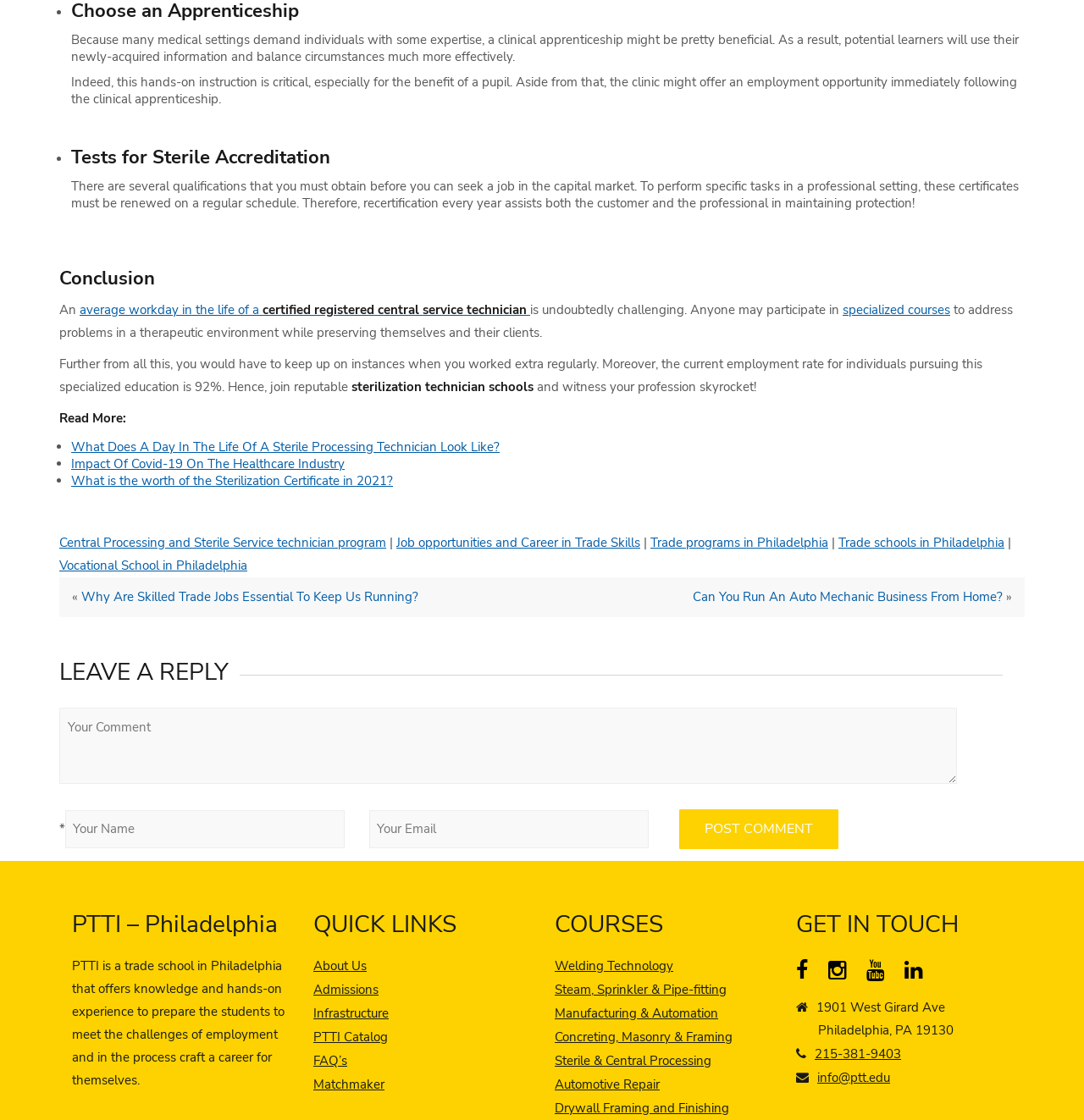From the image, can you give a detailed response to the question below:
What is the name of the trade school mentioned?

The name of the trade school mentioned can be found in the complementary section of the webpage, which provides information about PTTI, a trade school in Philadelphia that offers knowledge and hands-on experience to prepare students for employment.